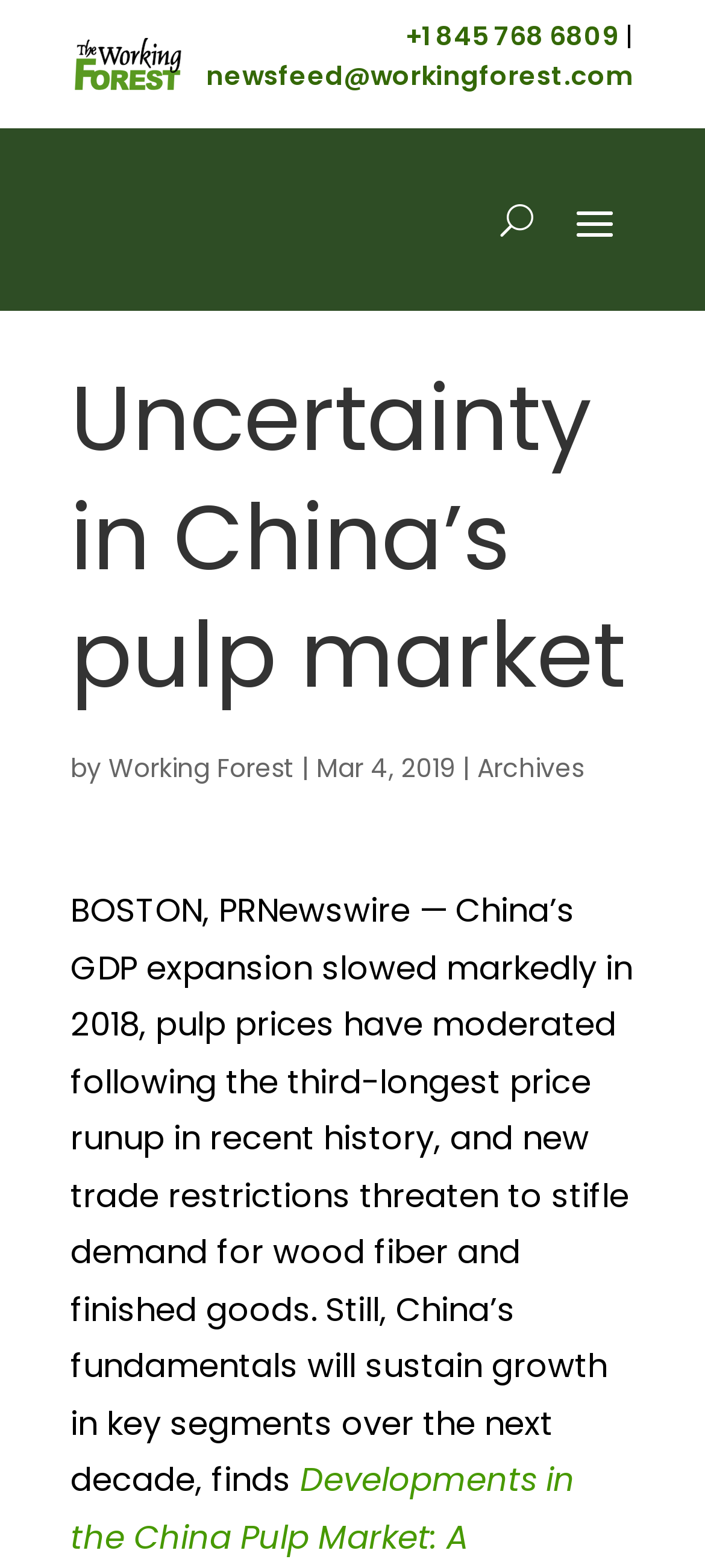Please extract and provide the main headline of the webpage.

Uncertainty in China’s pulp market